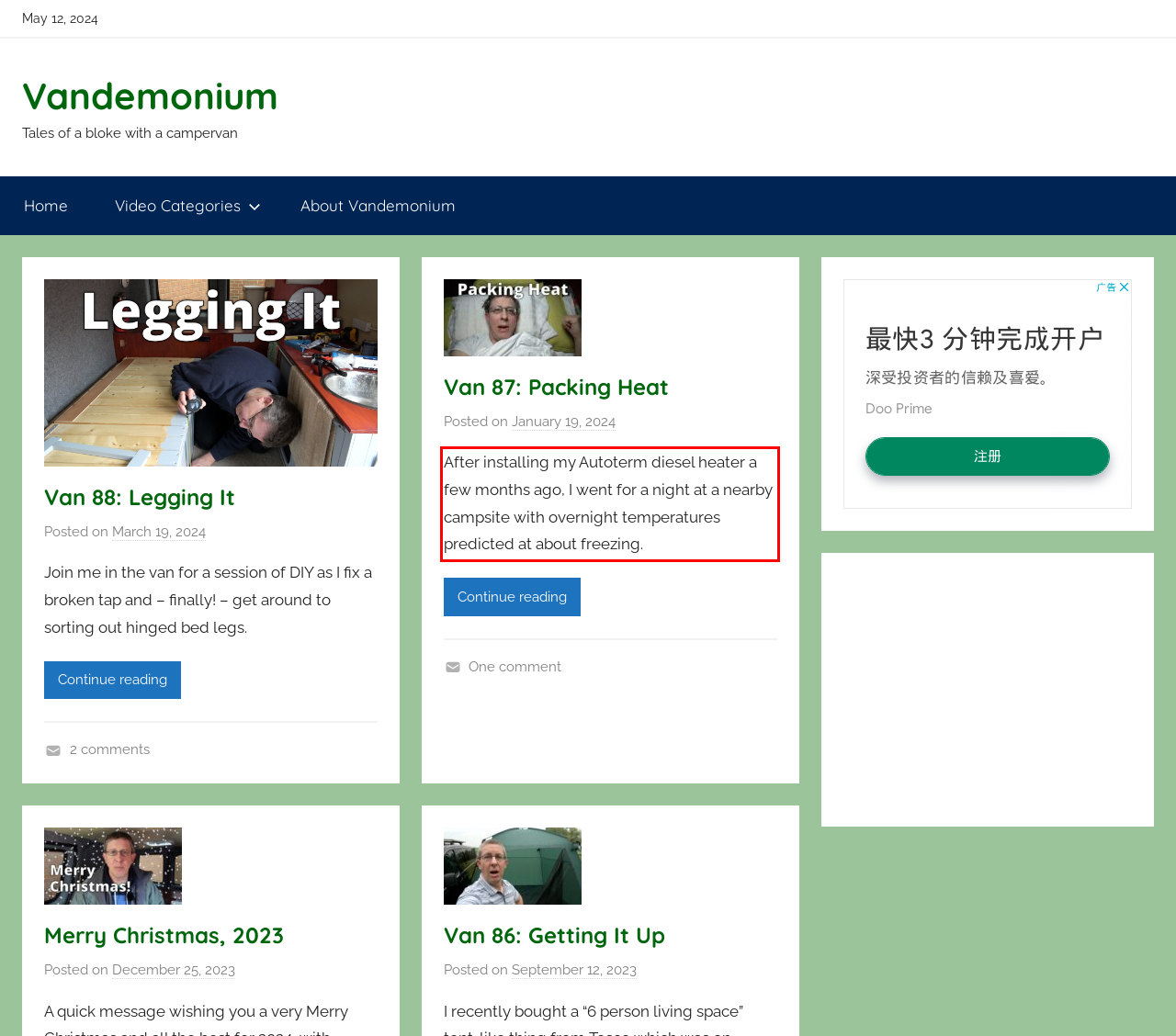Using OCR, extract the text content found within the red bounding box in the given webpage screenshot.

After installing my Autoterm diesel heater a few months ago, I went for a night at a nearby campsite with overnight temperatures predicted at about freezing.